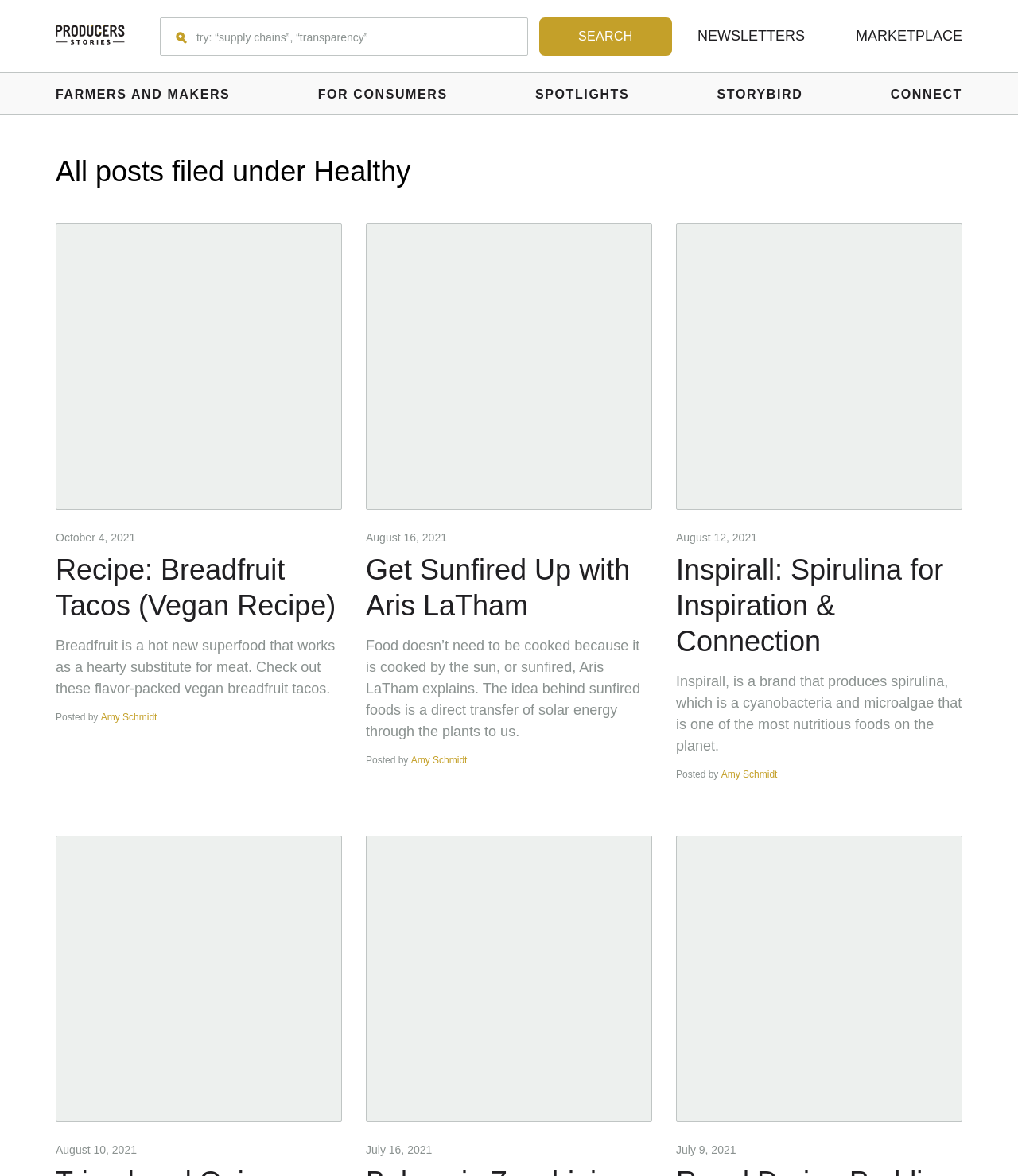Locate the bounding box coordinates of the element to click to perform the following action: 'Explore the Marketplace'. The coordinates should be given as four float values between 0 and 1, in the form of [left, top, right, bottom].

[0.841, 0.023, 0.945, 0.037]